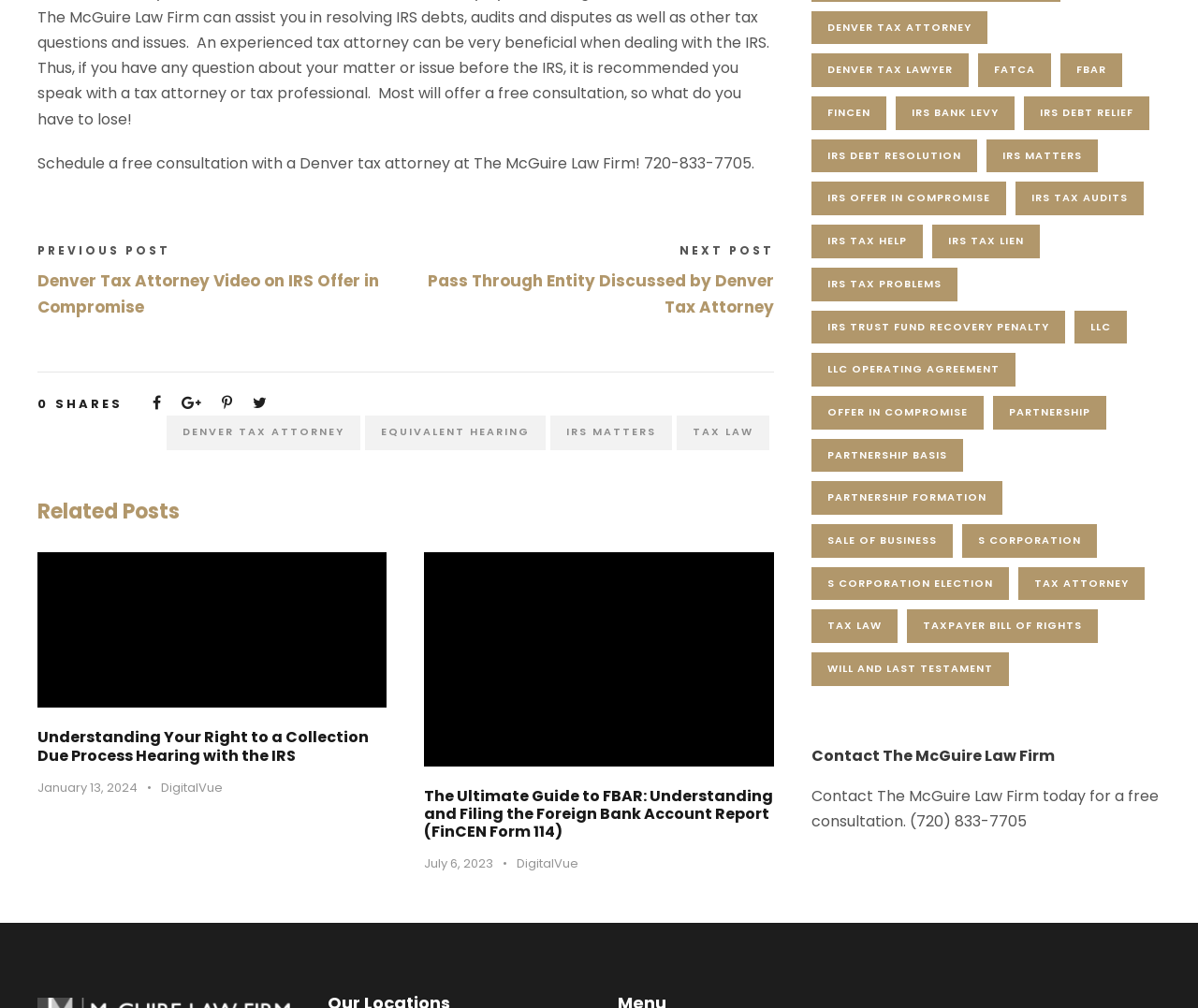Pinpoint the bounding box coordinates of the element to be clicked to execute the instruction: "Schedule a free consultation with a Denver tax attorney".

[0.031, 0.151, 0.63, 0.173]